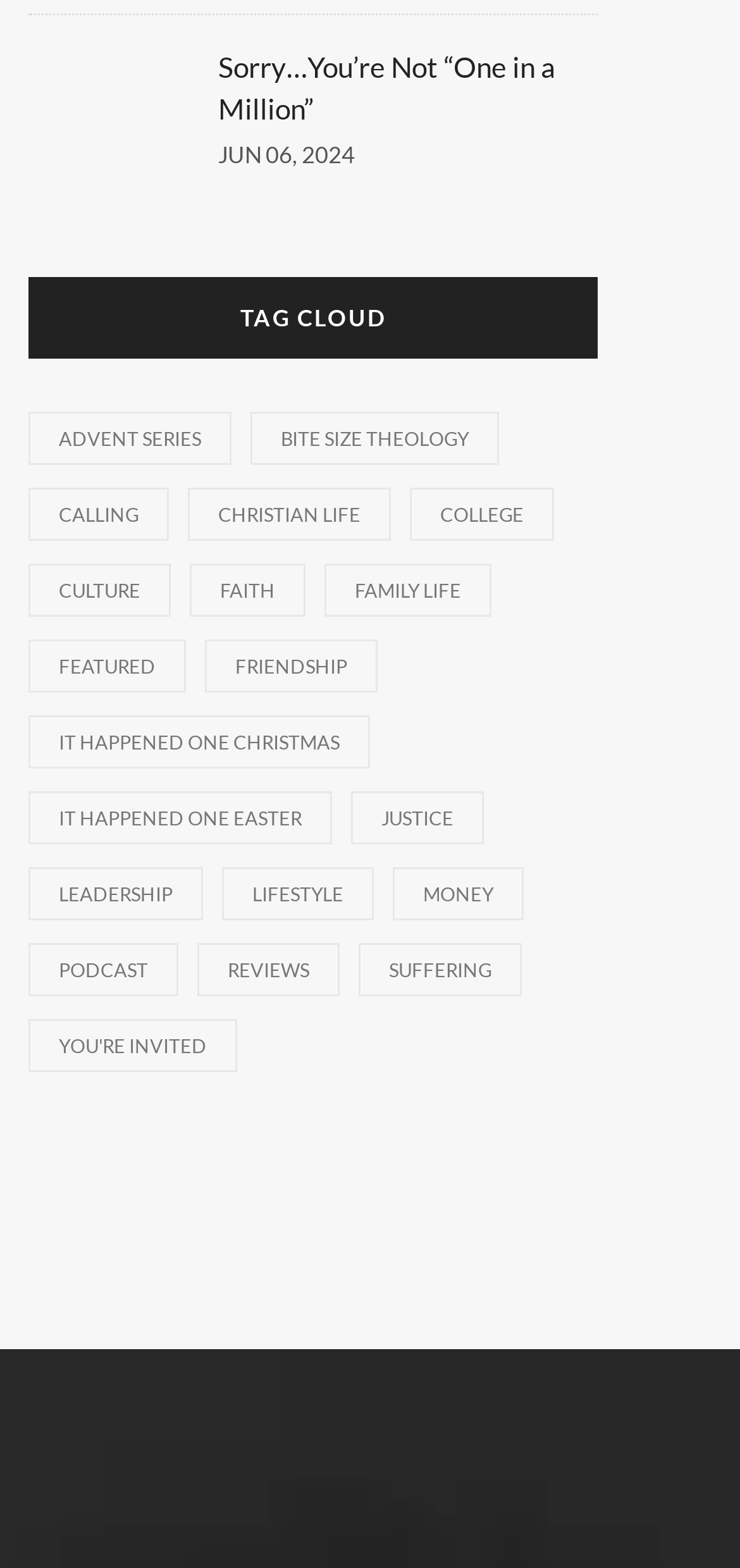Find the bounding box coordinates for the area that must be clicked to perform this action: "click the link to Advent Series".

[0.038, 0.263, 0.313, 0.297]